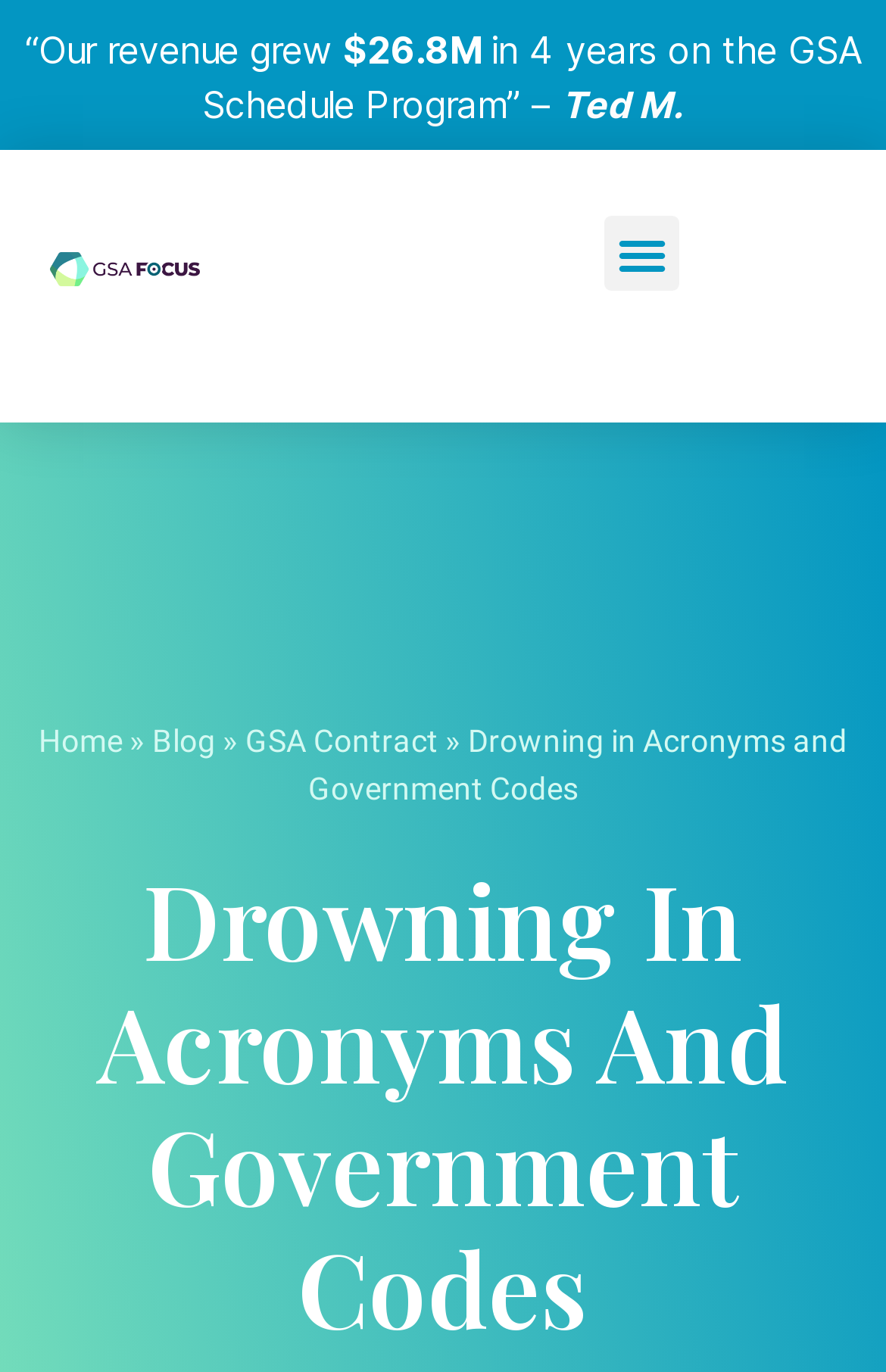Provide a brief response in the form of a single word or phrase:
How many menu items are there?

4